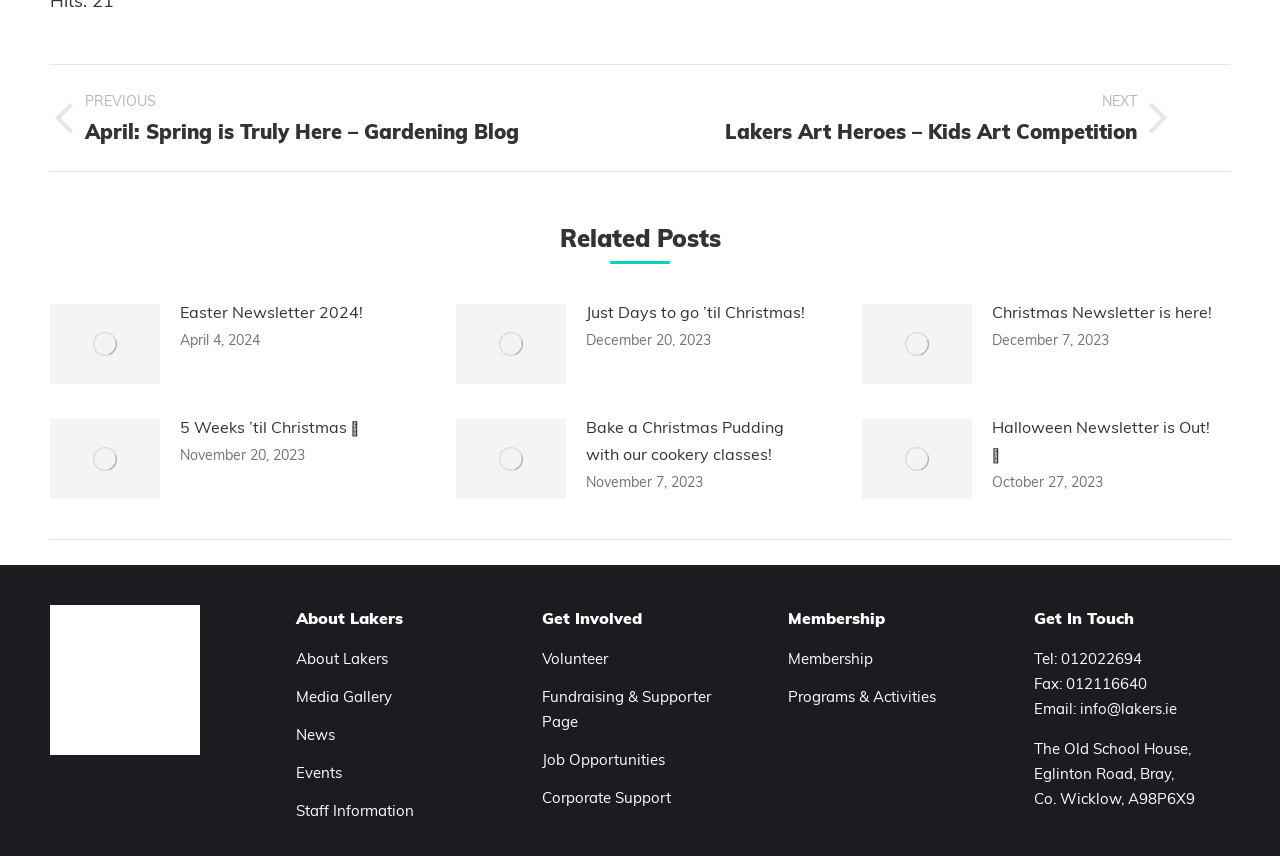Identify the bounding box for the UI element specified in this description: "Volunteer". The coordinates must be four float numbers between 0 and 1, formatted as [left, top, right, bottom].

[0.423, 0.755, 0.475, 0.784]